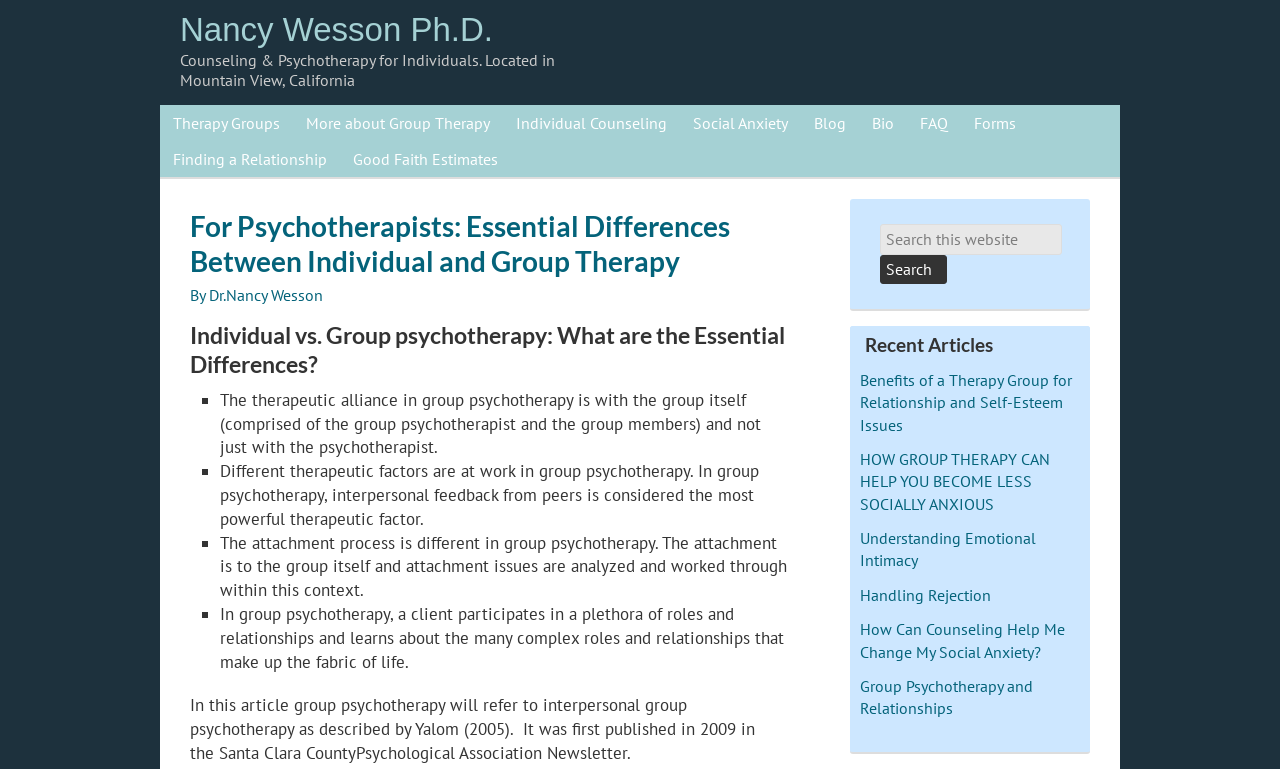Provide the bounding box coordinates of the HTML element this sentence describes: "name="s" placeholder="Search this website"". The bounding box coordinates consist of four float numbers between 0 and 1, i.e., [left, top, right, bottom].

[0.688, 0.291, 0.83, 0.332]